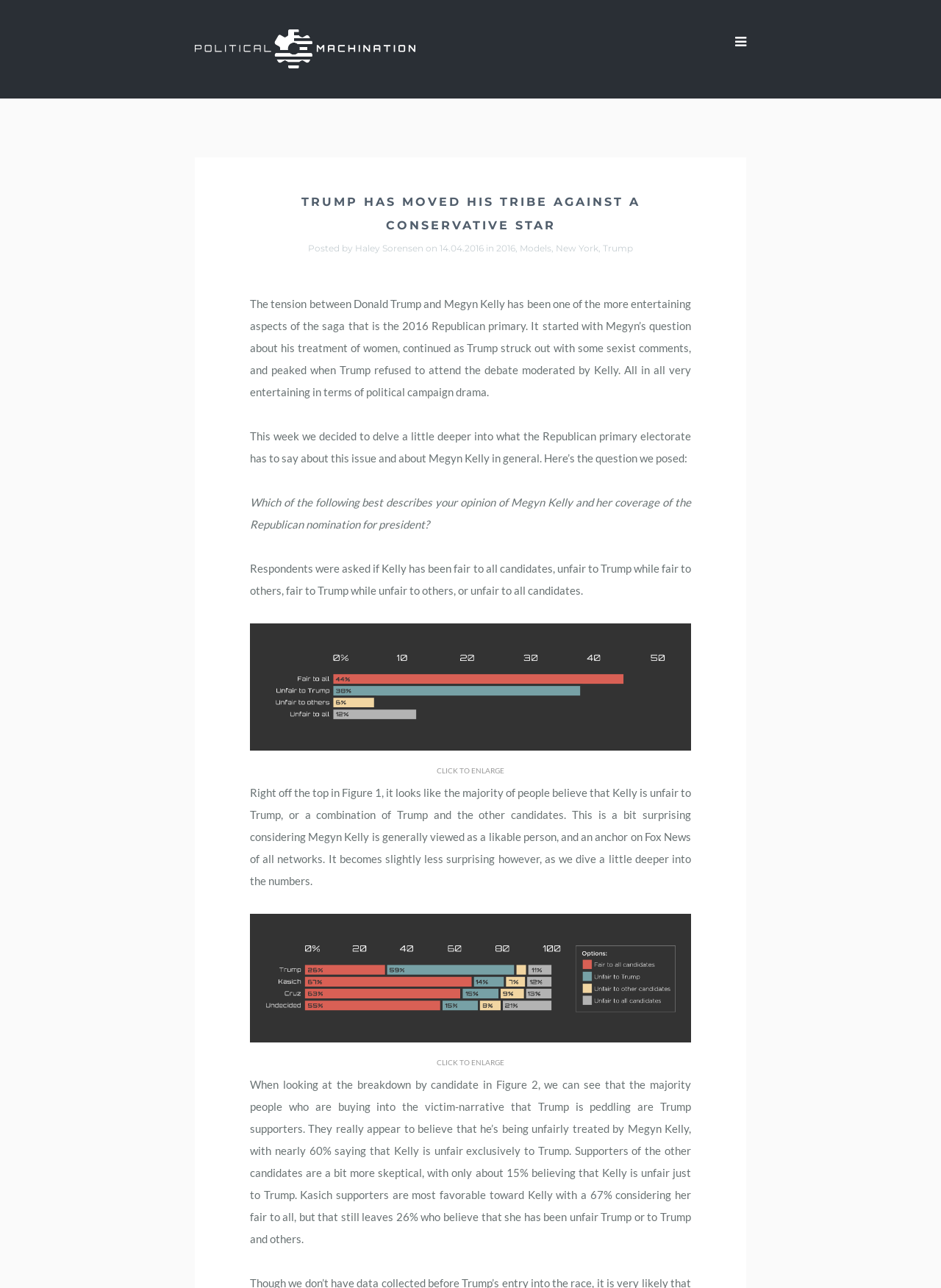Pinpoint the bounding box coordinates of the clickable area necessary to execute the following instruction: "Check the archives for past articles". The coordinates should be given as four float numbers between 0 and 1, namely [left, top, right, bottom].

[0.412, 0.405, 0.588, 0.418]